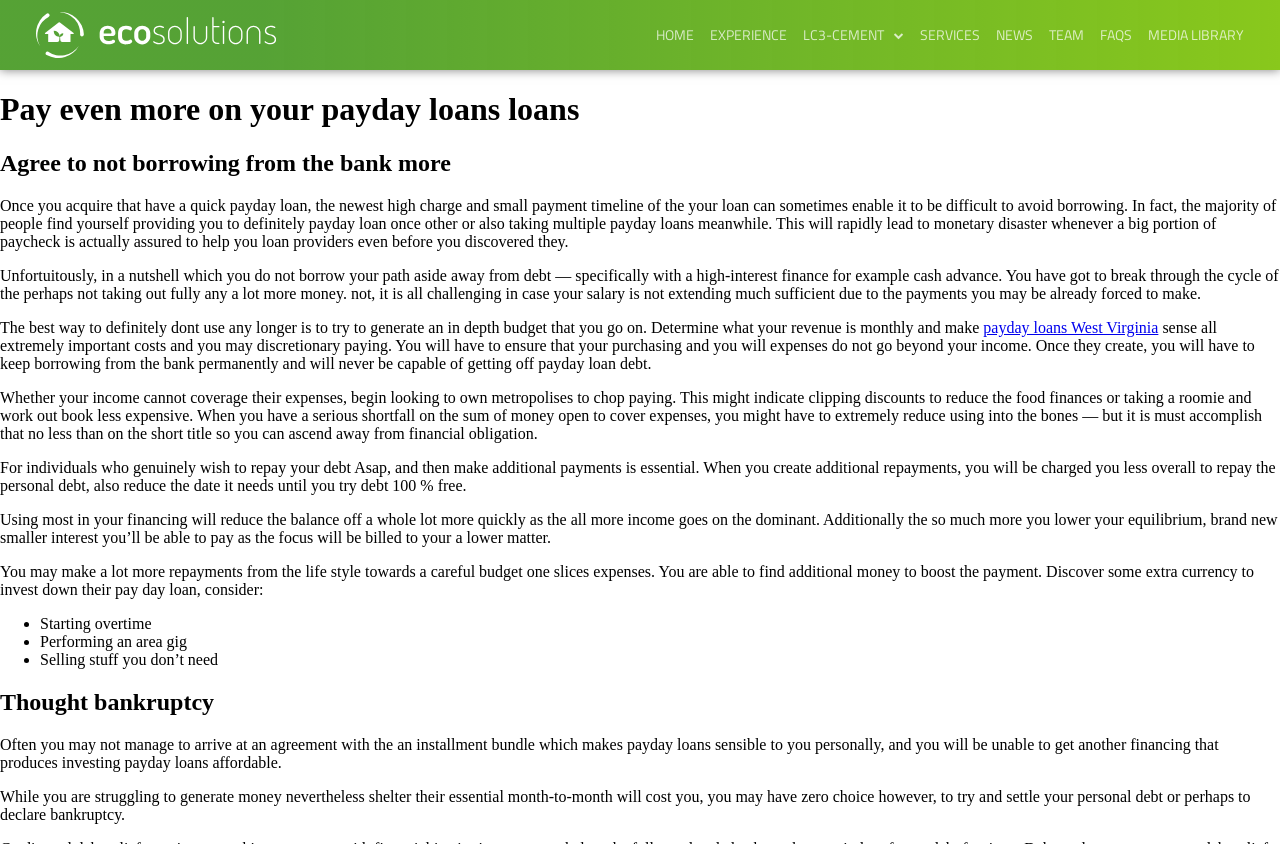Please identify the bounding box coordinates of the element's region that should be clicked to execute the following instruction: "Click EXPERIENCE". The bounding box coordinates must be four float numbers between 0 and 1, i.e., [left, top, right, bottom].

[0.555, 0.014, 0.615, 0.069]